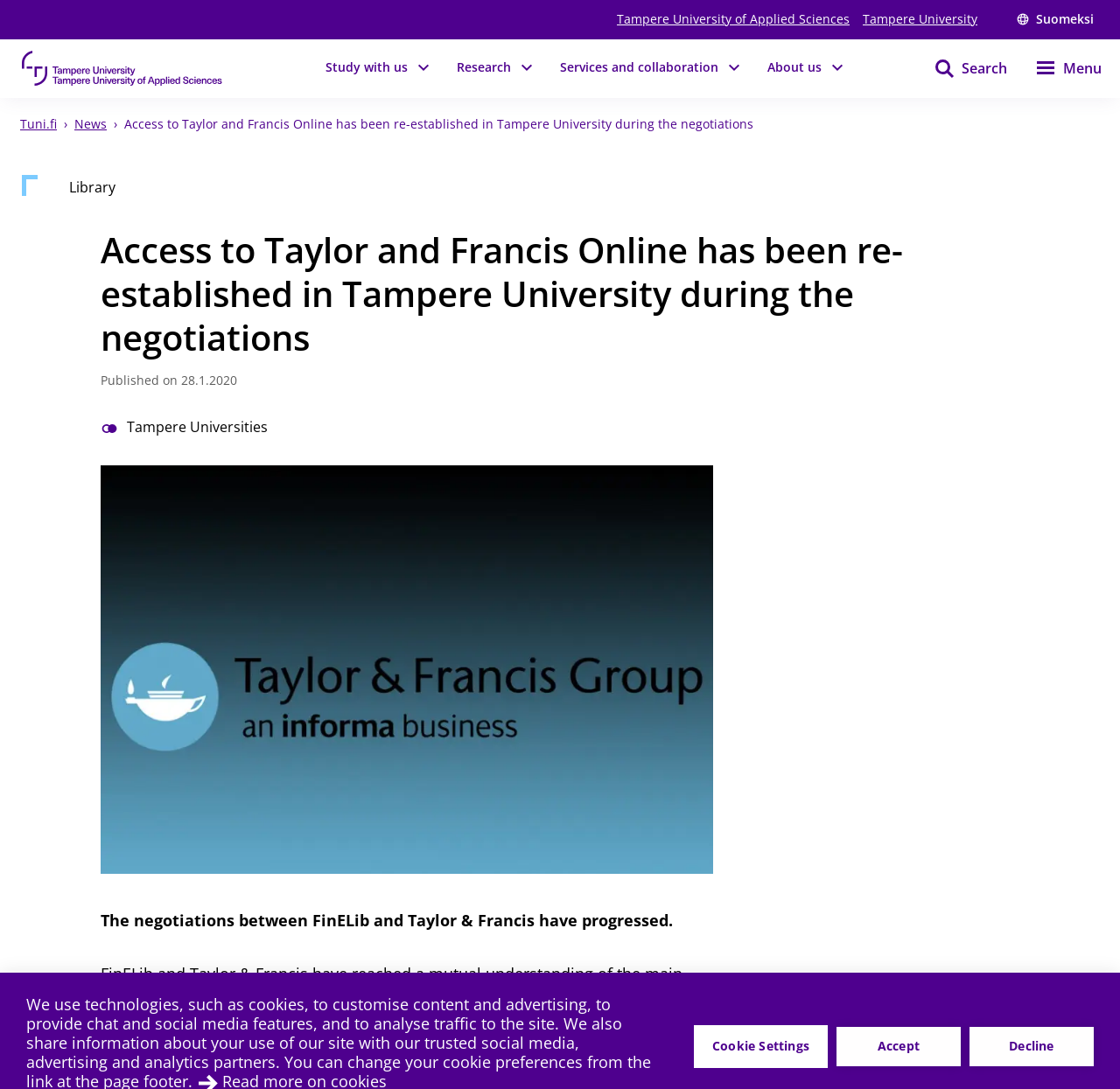Give the bounding box coordinates for the element described as: "open submenu".

[0.371, 0.036, 0.384, 0.088]